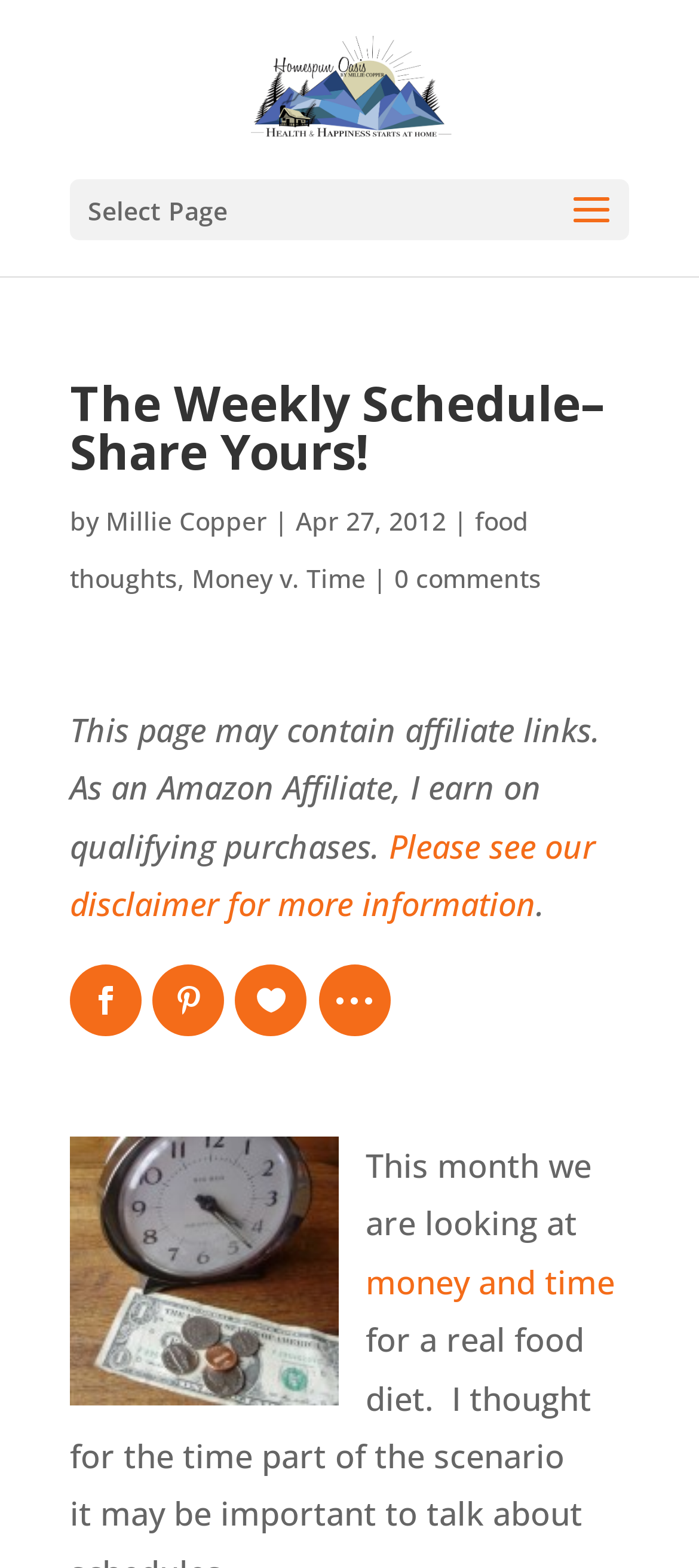Kindly determine the bounding box coordinates for the area that needs to be clicked to execute this instruction: "Read the disclaimer".

[0.1, 0.525, 0.851, 0.59]